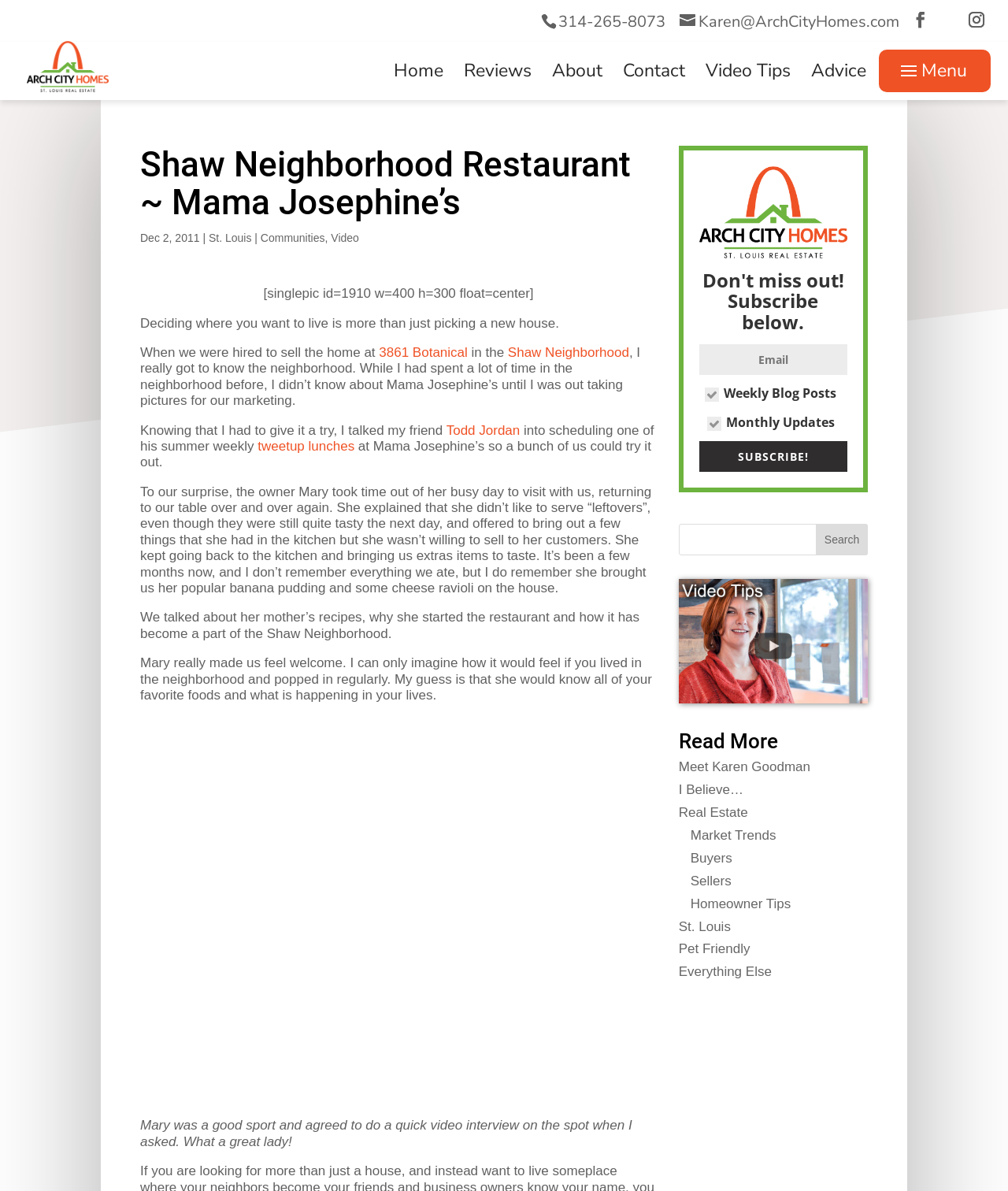Provide an in-depth caption for the elements present on the webpage.

This webpage is about Shaw Neighborhood Restaurant, Mama Josephine's, and Arch City Homes. At the top, there are several links, including phone numbers, email addresses, and social media icons. Below these links, there is a navigation menu with options such as Home, Reviews, About, Contact, Video Tips, and Advice.

On the left side, there is a search box and a heading that reads "Shaw Neighborhood Restaurant ~ Mama Josephine’s". Below this heading, there is a paragraph of text that describes the experience of visiting Mama Josephine's restaurant in the Shaw Neighborhood. The text is accompanied by a single image.

The main content of the webpage is a blog post that tells the story of the author's visit to Mama Josephine's restaurant. The post includes several paragraphs of text, with links to other pages and websites scattered throughout. There are also several static text elements that provide additional information, such as the date of the post and the name of the author.

On the right side, there is a subscription box where visitors can enter their email address to receive weekly blog posts and monthly updates. Below this box, there are several links to other pages on the website, including Meet Karen Goodman, I Believe…, Real Estate, and more.

At the bottom of the page, there is a search bar and a heading that reads "Read More". Below this heading, there are several links to other pages on the website, including Market Trends, Buyers, Sellers, and Homeowner Tips.